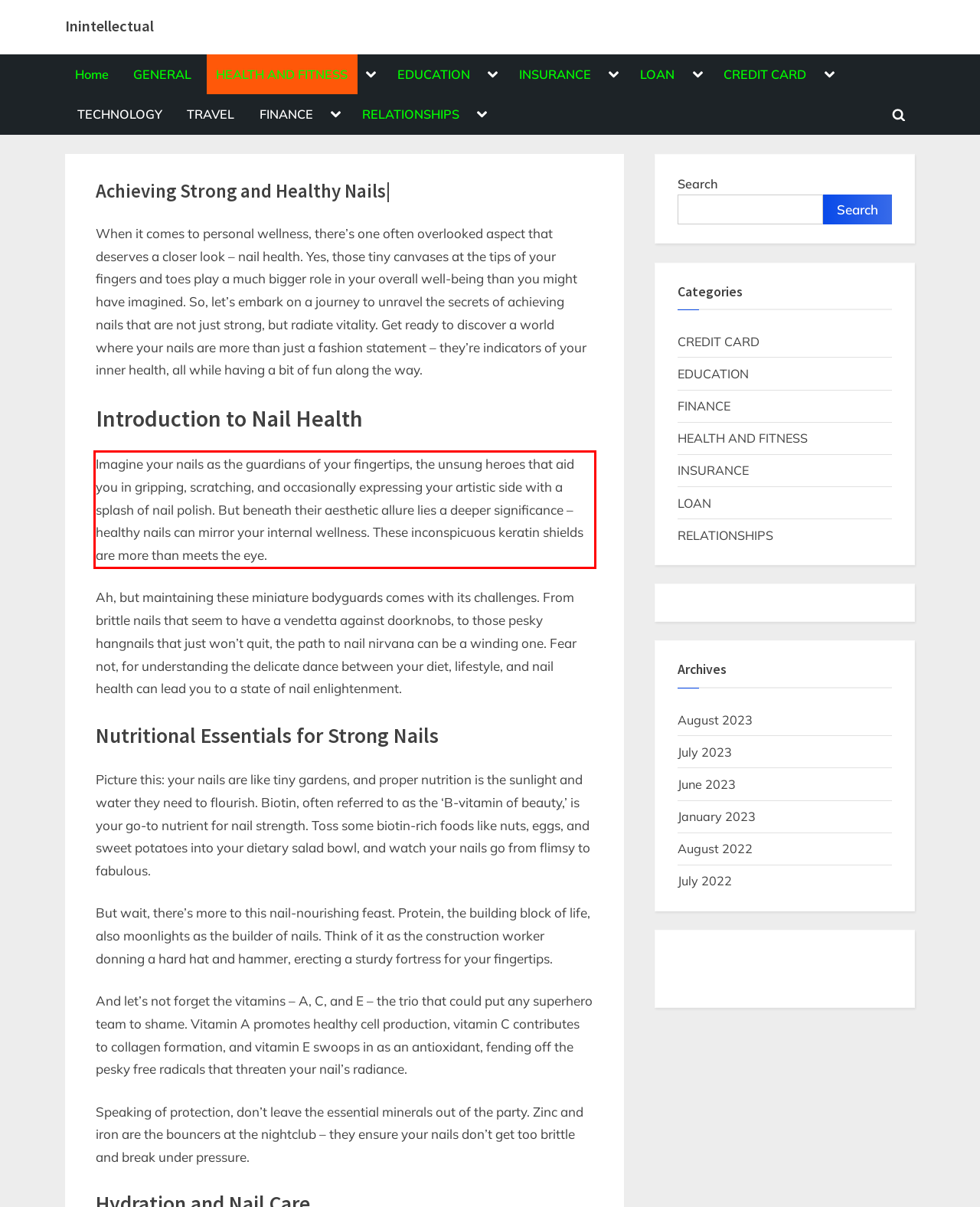In the screenshot of the webpage, find the red bounding box and perform OCR to obtain the text content restricted within this red bounding box.

Imagine your nails as the guardians of your fingertips, the unsung heroes that aid you in gripping, scratching, and occasionally expressing your artistic side with a splash of nail polish. But beneath their aesthetic allure lies a deeper significance – healthy nails can mirror your internal wellness. These inconspicuous keratin shields are more than meets the eye.